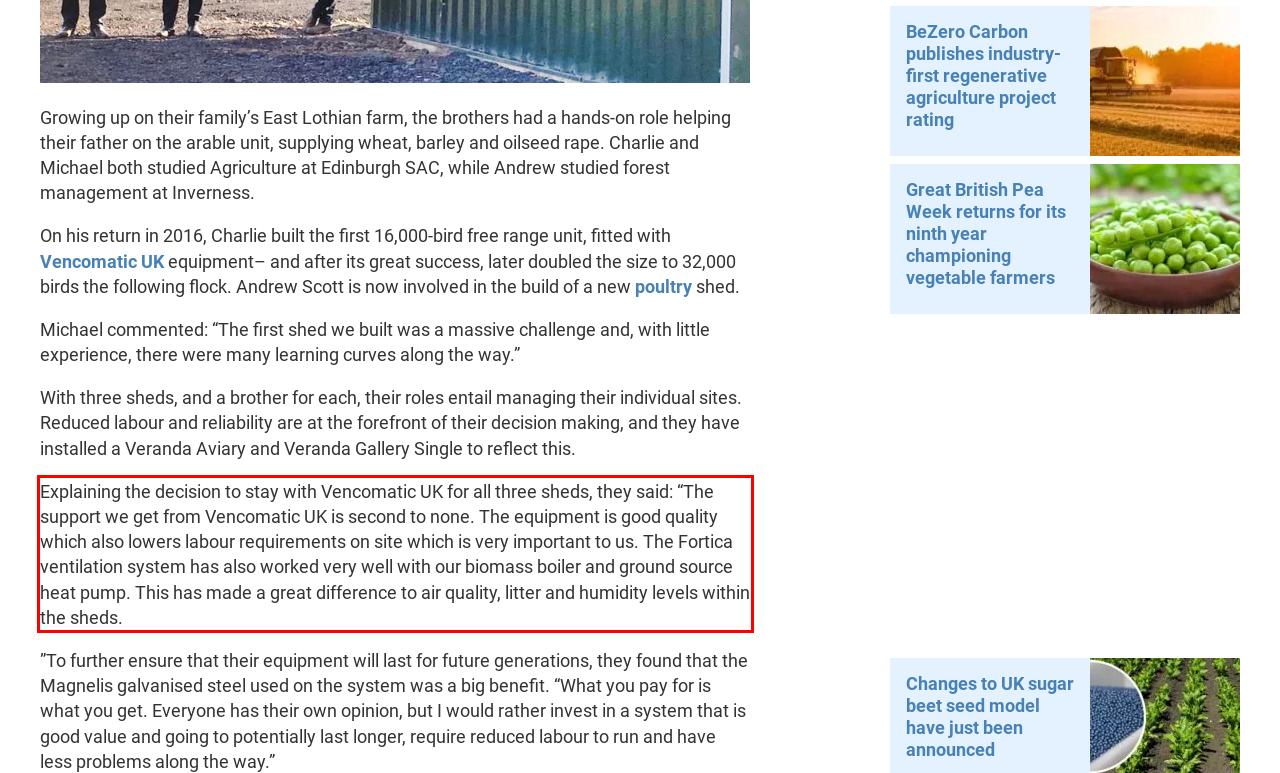Please analyze the screenshot of a webpage and extract the text content within the red bounding box using OCR.

Explaining the decision to stay with Vencomatic UK for all three sheds, they said: “The support we get from Vencomatic UK is second to none. The equipment is good quality which also lowers labour requirements on site which is very important to us. The Fortica ventilation system has also worked very well with our biomass boiler and ground source heat pump. This has made a great difference to air quality, litter and humidity levels within the sheds.